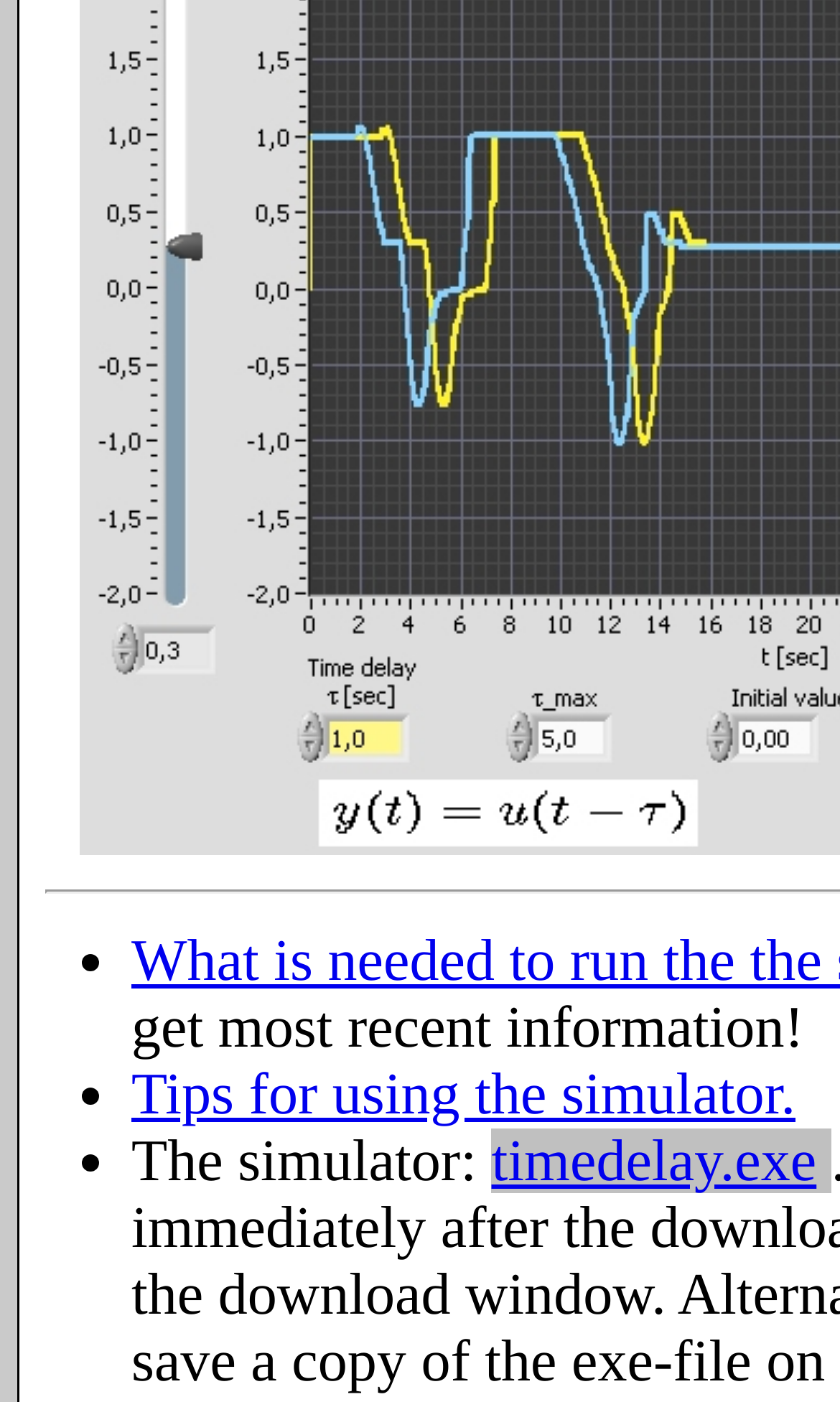Please find the bounding box for the UI element described by: "timedelay.exe".

[0.585, 0.805, 0.972, 0.851]